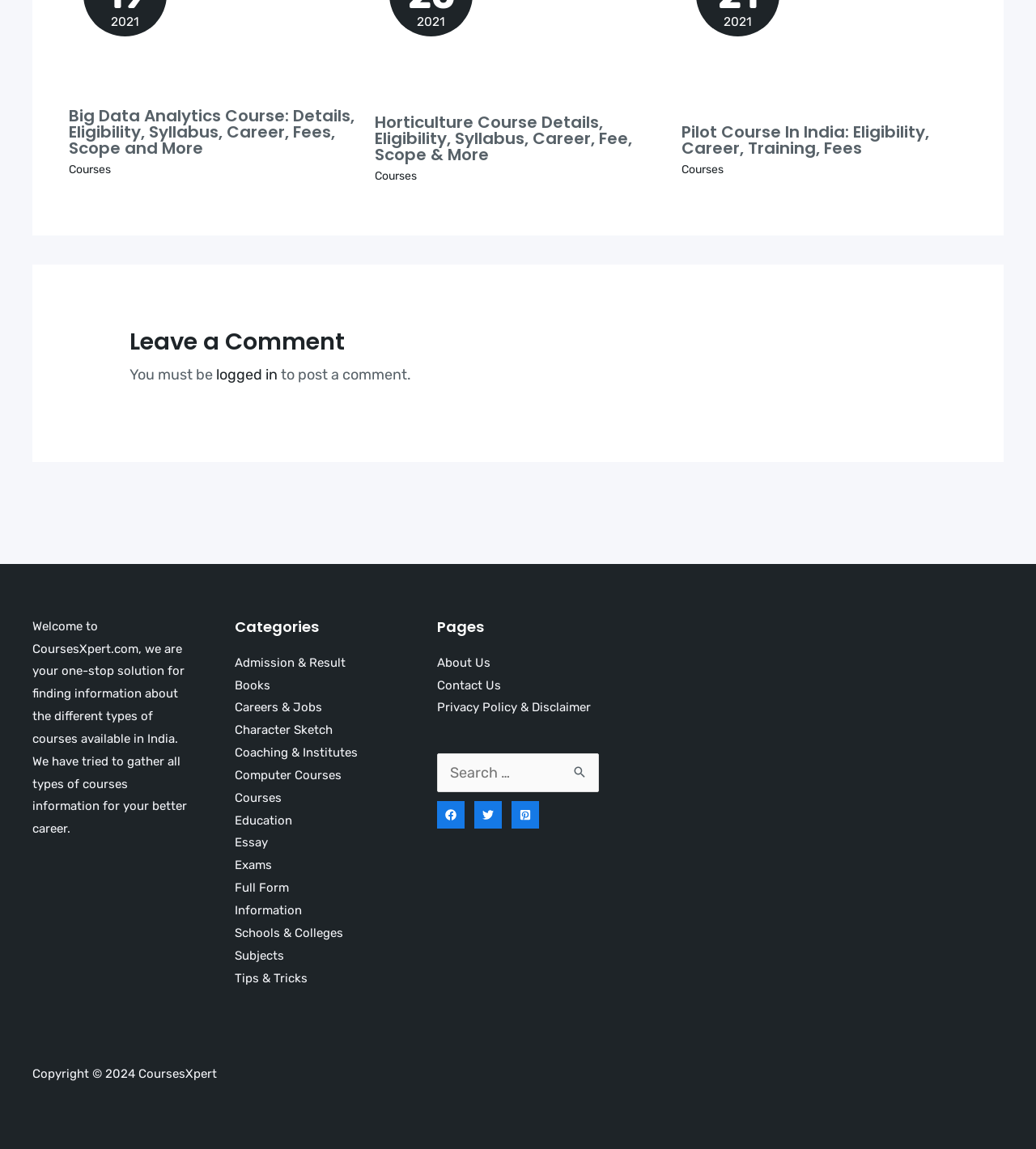Pinpoint the bounding box coordinates of the element that must be clicked to accomplish the following instruction: "View Categories". The coordinates should be in the format of four float numbers between 0 and 1, i.e., [left, top, right, bottom].

[0.227, 0.536, 0.383, 0.862]